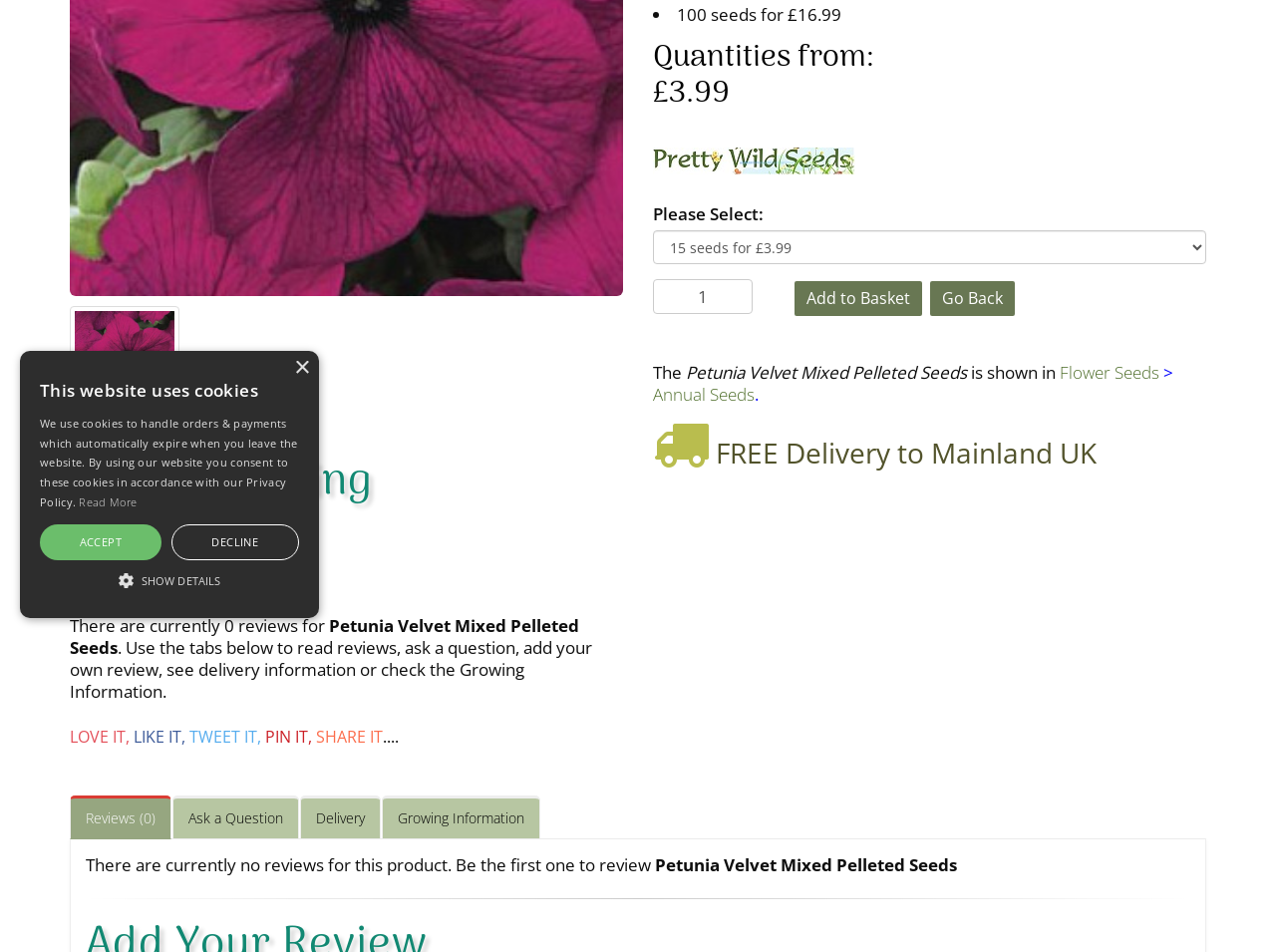Please specify the bounding box coordinates in the format (top-left x, top-left y, bottom-right x, bottom-right y), with values ranging from 0 to 1. Identify the bounding box for the UI component described as follows: Ask a Question

[0.135, 0.836, 0.234, 0.881]